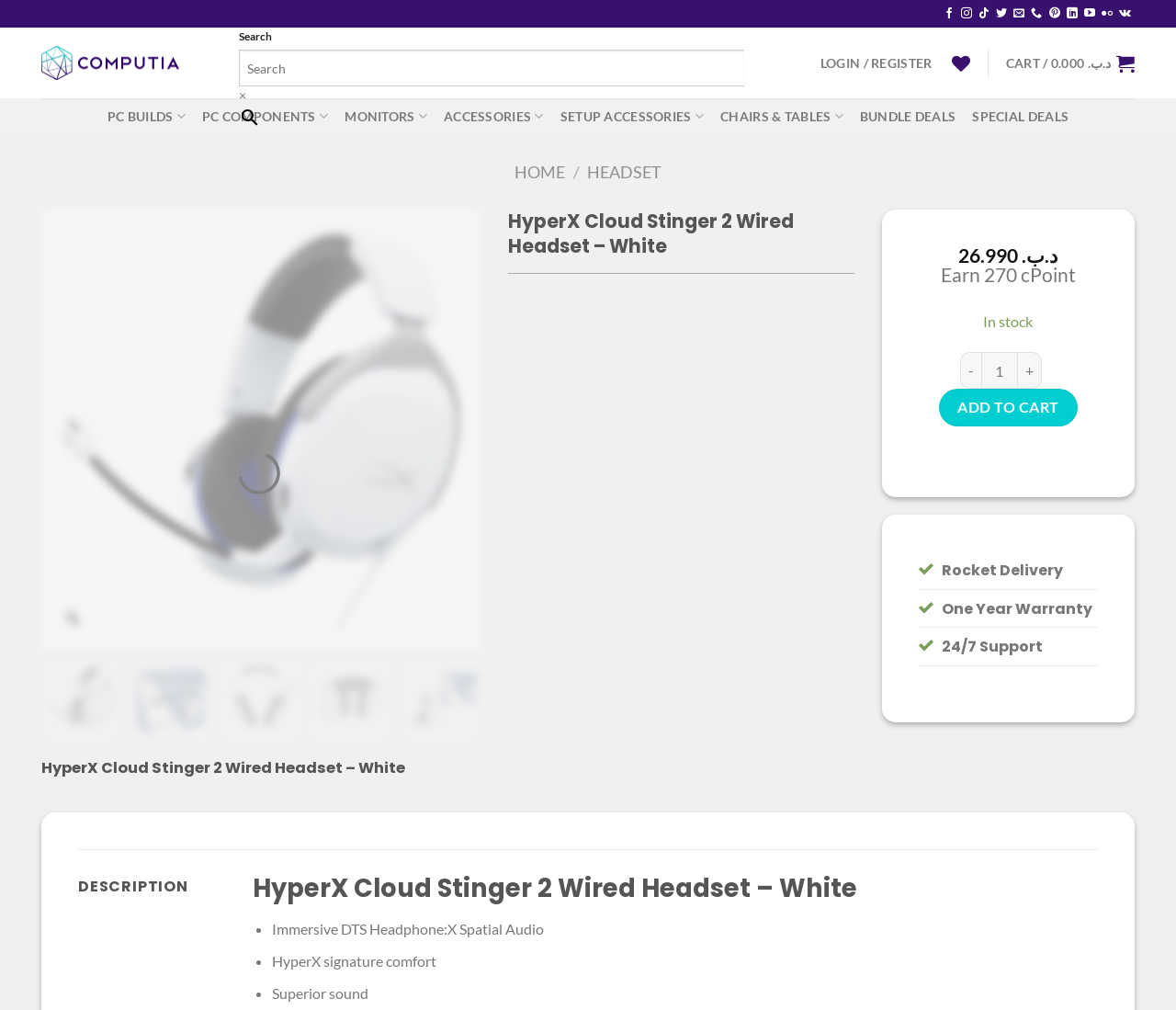Provide a comprehensive description of the webpage.

This webpage is about the HyperX Cloud Stinger 2 Wired Headset, specifically the black version, available in Bahrain. At the top, there are social media links to follow the company on various platforms, including Facebook, Instagram, and Twitter. Below that, there is a search bar with a magnifying glass icon and a "×" button to clear the search field.

On the top-right corner, there are links to log in or register, a cart icon with a "0.000 د.ب" label, and a link with a lock icon. The main navigation menu is below, with categories such as PC Builds, PC Components, Monitors, Accessories, and more.

The main content of the page is dedicated to the product, with a large image of the headset at the top. Below the image, there are two headings with the product name, "HyperX Cloud Stinger 2 Wired Headset – White". The product price is displayed as "26.990 د.ب" with an "Earn 270 cPoint" label nearby. There is also a label indicating that the product is in stock.

Underneath, there are buttons to adjust the product quantity, an "ADD TO CART" button, and labels highlighting the benefits of purchasing from this website, including "Rocket Delivery", "One Year Warranty", and "24/7 Support".

Further down, there is a "DESCRIPTION" heading, followed by a detailed product description in a list format, highlighting features such as "Immersive DTS Headphone:X Spatial Audio", "HyperX signature comfort", and "Superior sound".